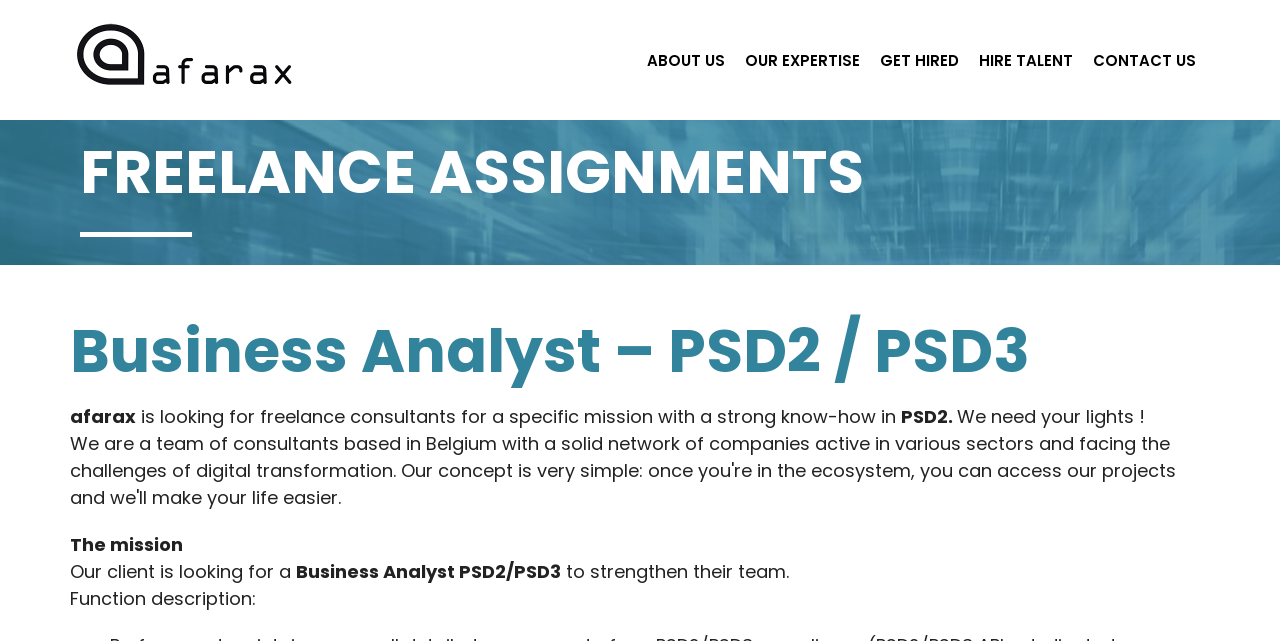What is the tone of the webpage?
Please use the visual content to give a single word or phrase answer.

Encouraging